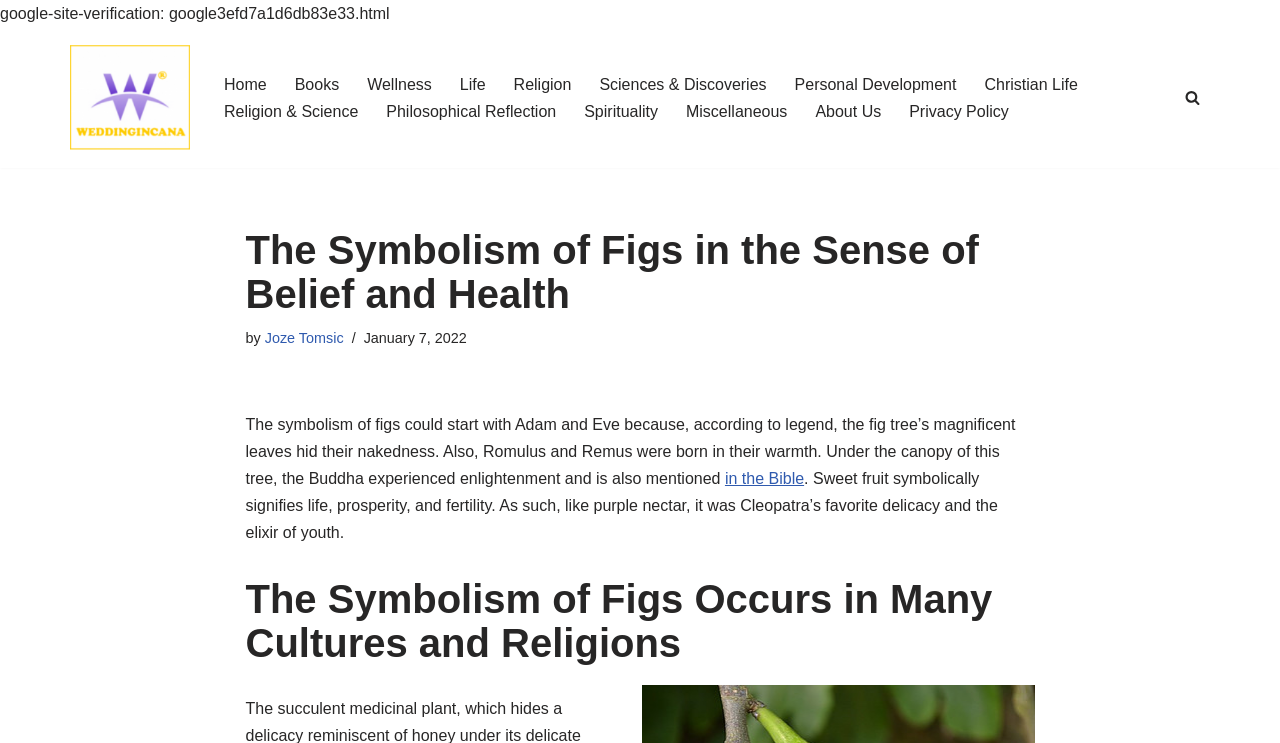Please identify the bounding box coordinates of the element's region that should be clicked to execute the following instruction: "Click the 'Home' link". The bounding box coordinates must be four float numbers between 0 and 1, i.e., [left, top, right, bottom].

[0.175, 0.096, 0.208, 0.131]